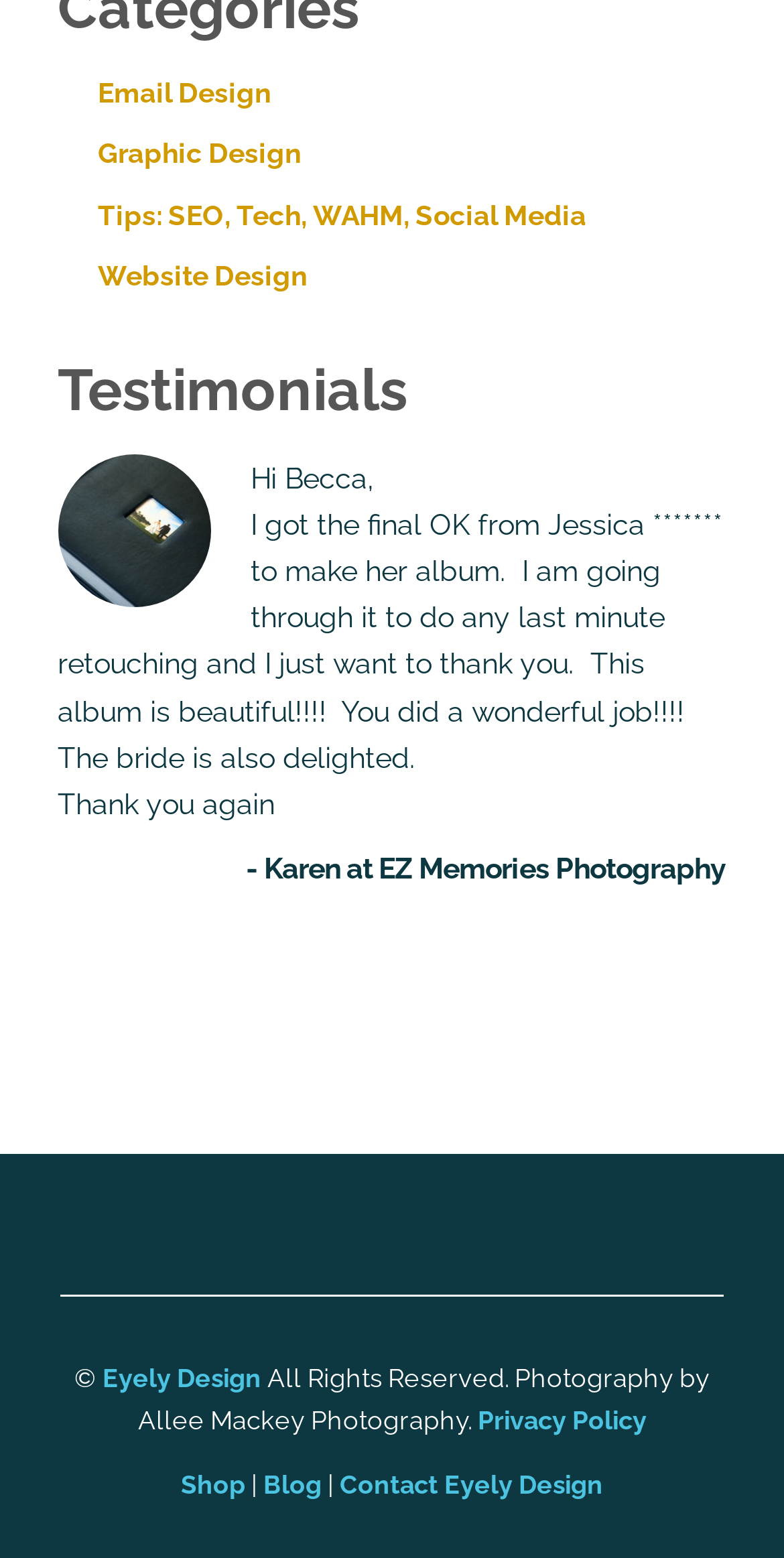Find the bounding box coordinates of the UI element according to this description: "Graphic Design".

[0.125, 0.088, 0.384, 0.109]